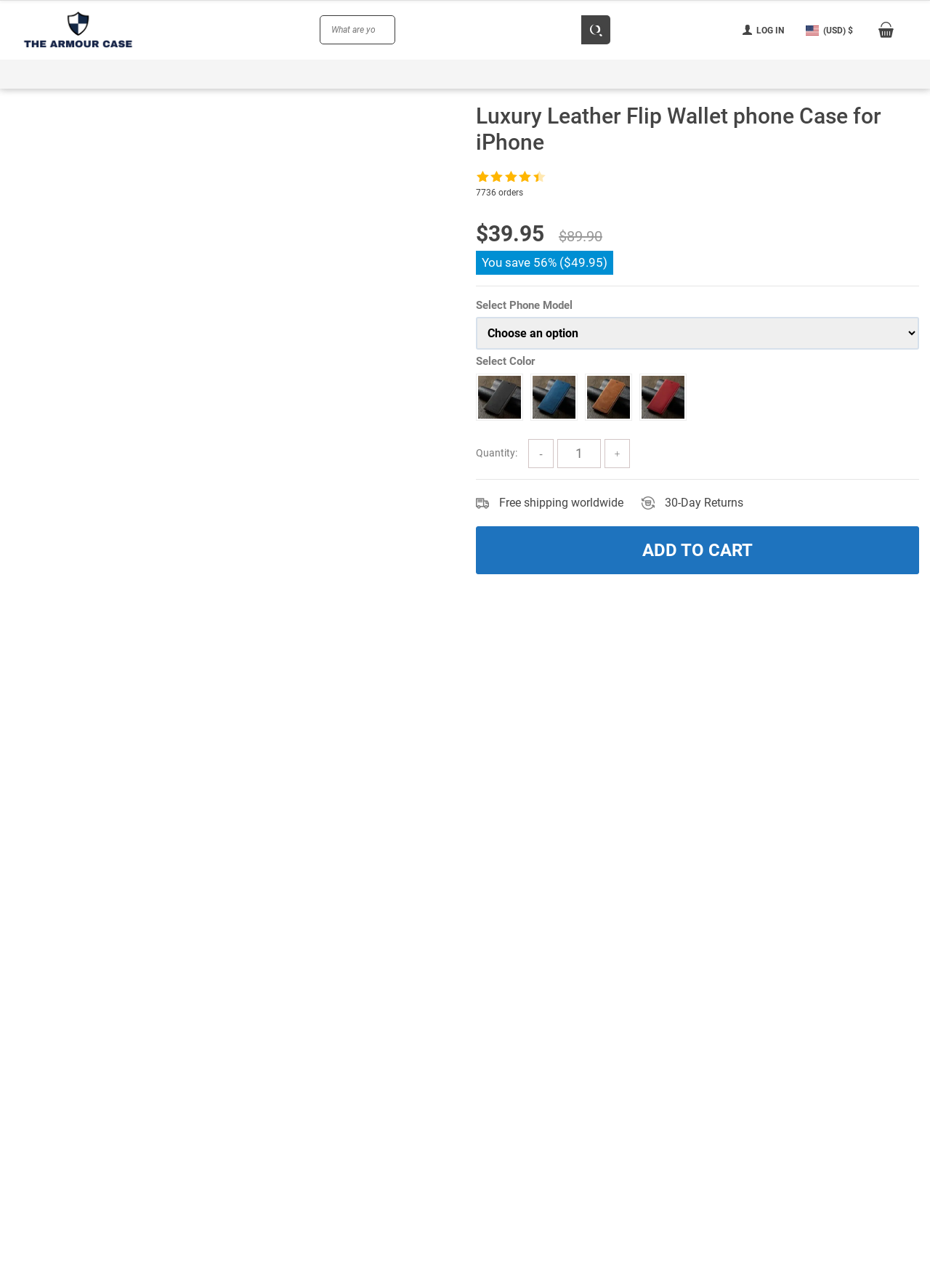Kindly determine the bounding box coordinates for the area that needs to be clicked to execute this instruction: "Log in to your account".

[0.796, 0.018, 0.843, 0.027]